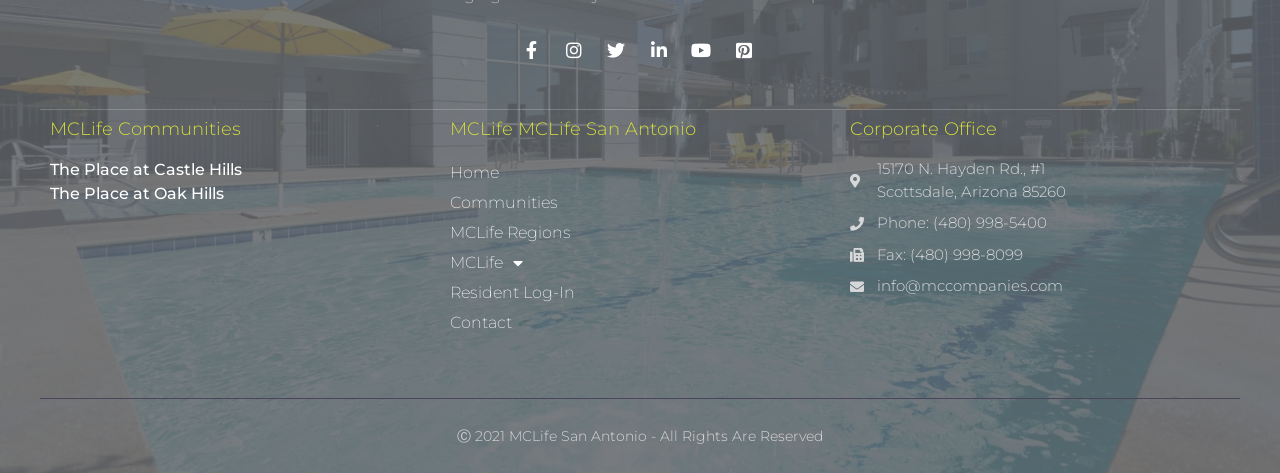Determine the bounding box coordinates of the region that needs to be clicked to achieve the task: "Go to Home".

[0.352, 0.335, 0.648, 0.398]